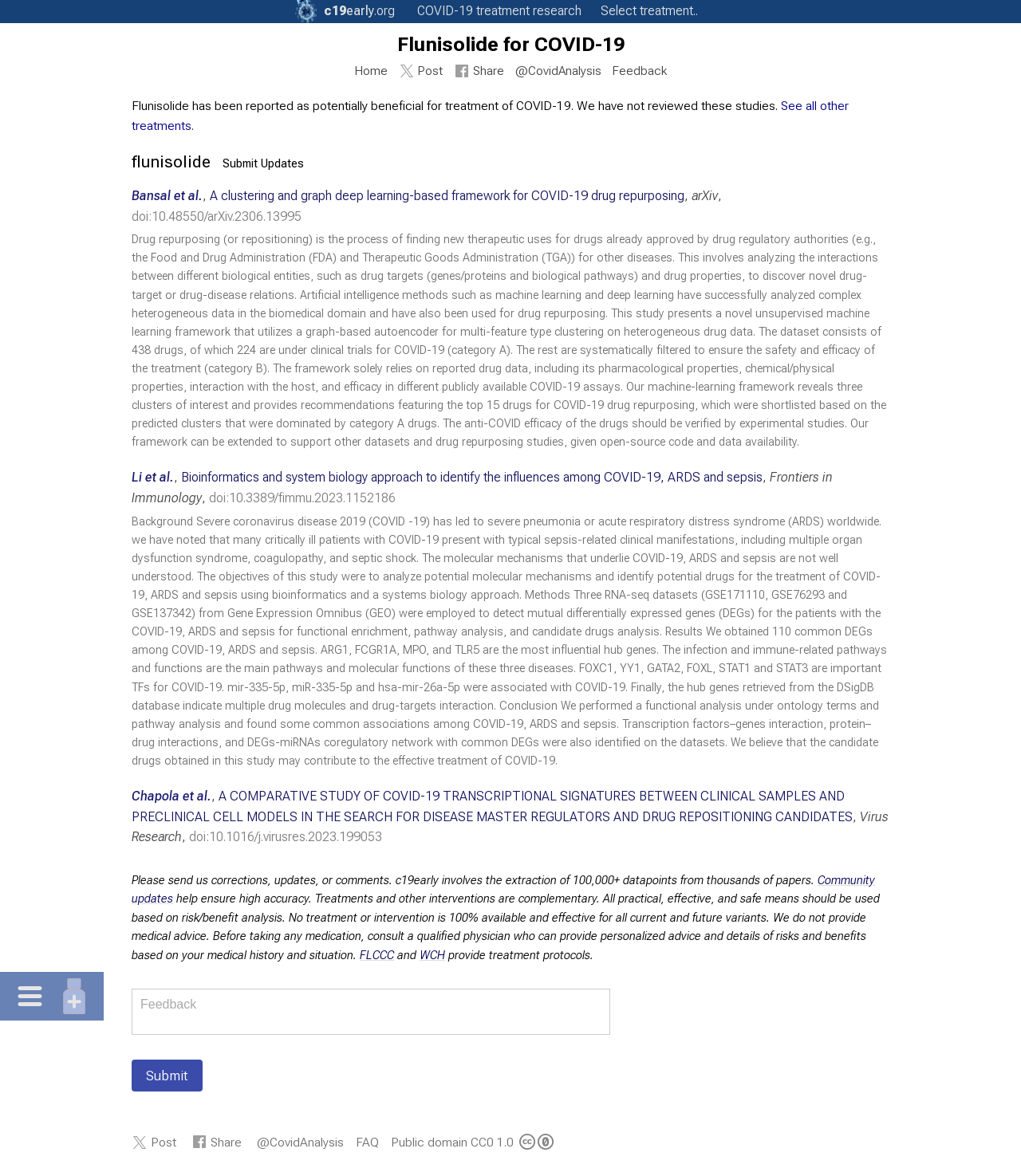Please locate the bounding box coordinates of the element's region that needs to be clicked to follow the instruction: "Click the link to FLCCC". The bounding box coordinates should be provided as four float numbers between 0 and 1, i.e., [left, top, right, bottom].

[0.352, 0.806, 0.386, 0.818]